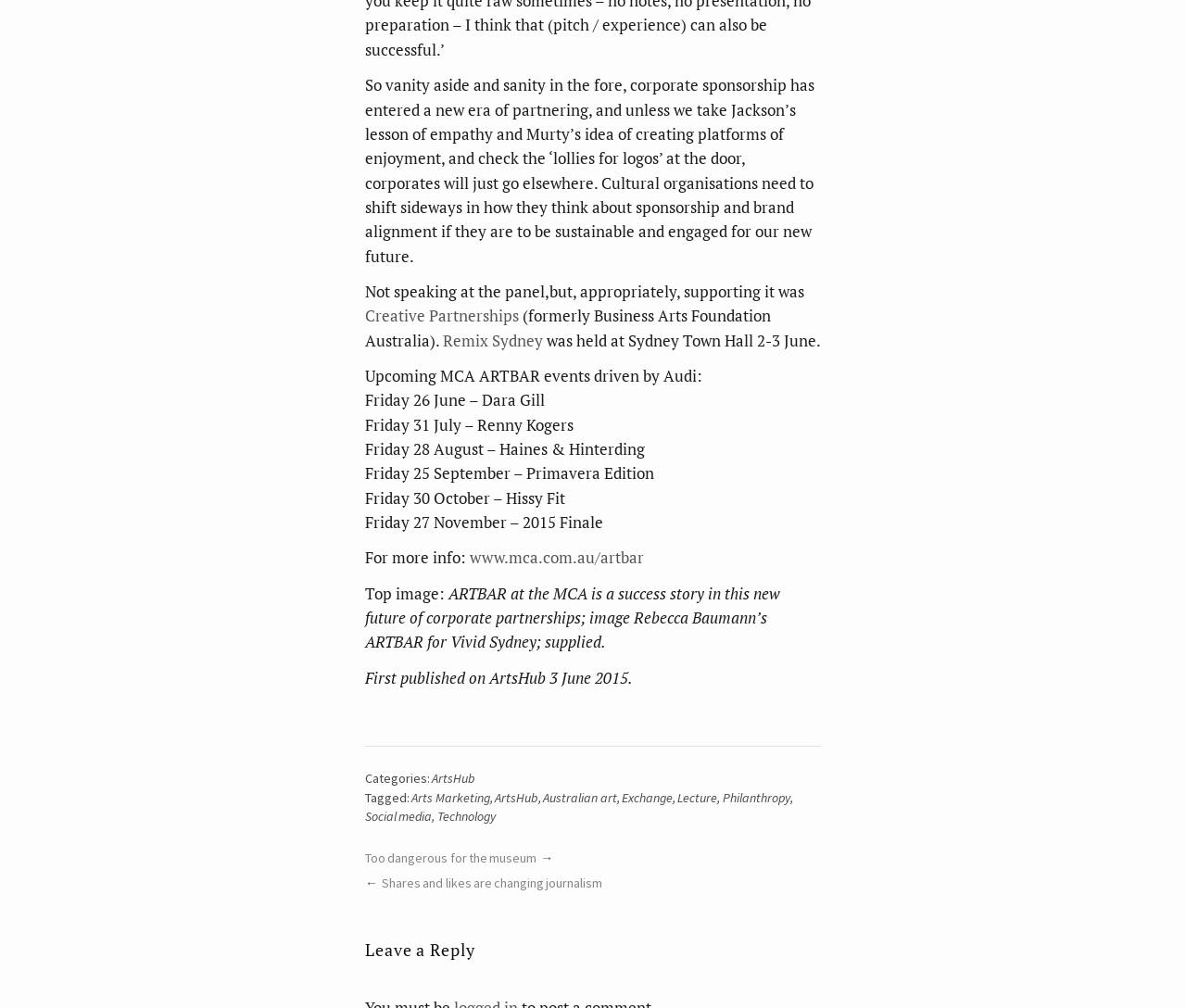Identify the bounding box coordinates of the region I need to click to complete this instruction: "Read the next article 'Too dangerous for the museum'".

[0.308, 0.843, 0.467, 0.859]